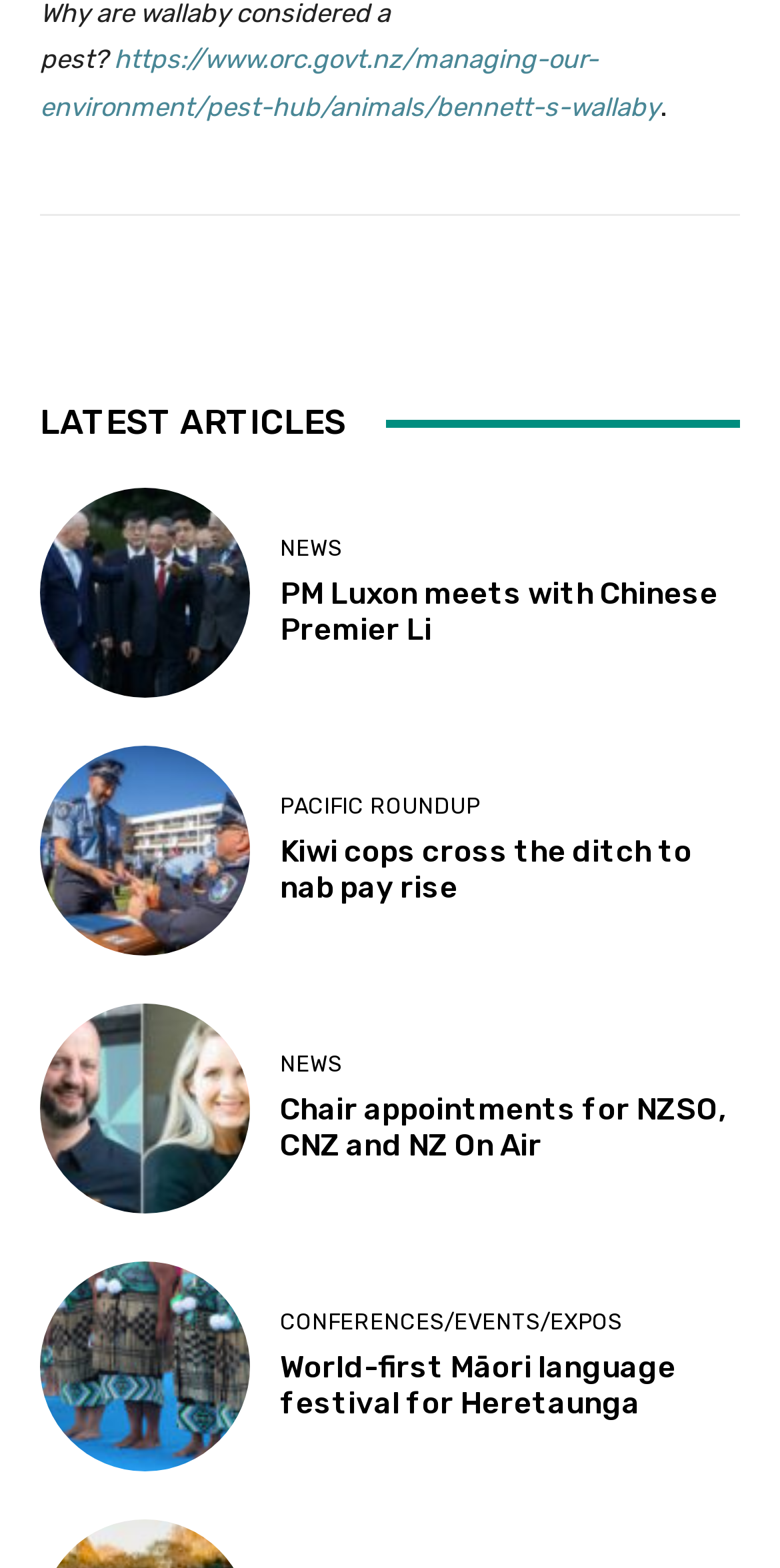Can you specify the bounding box coordinates for the region that should be clicked to fulfill this instruction: "Learn about world-first Māori language festival for Heretaunga".

[0.359, 0.861, 0.867, 0.907]